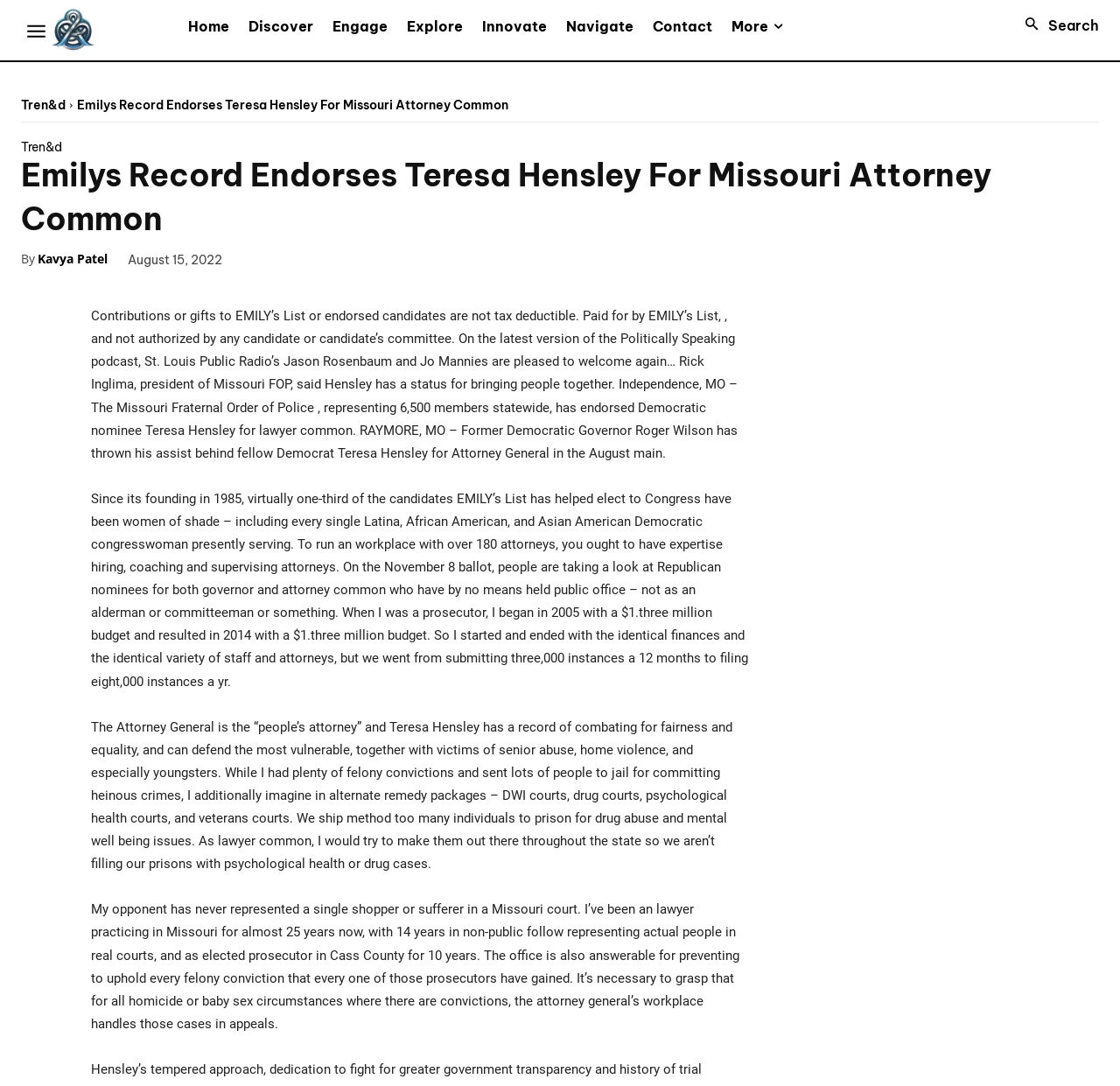Locate the bounding box coordinates of the area where you should click to accomplish the instruction: "Click the 'Tren&d' link".

[0.019, 0.089, 0.059, 0.104]